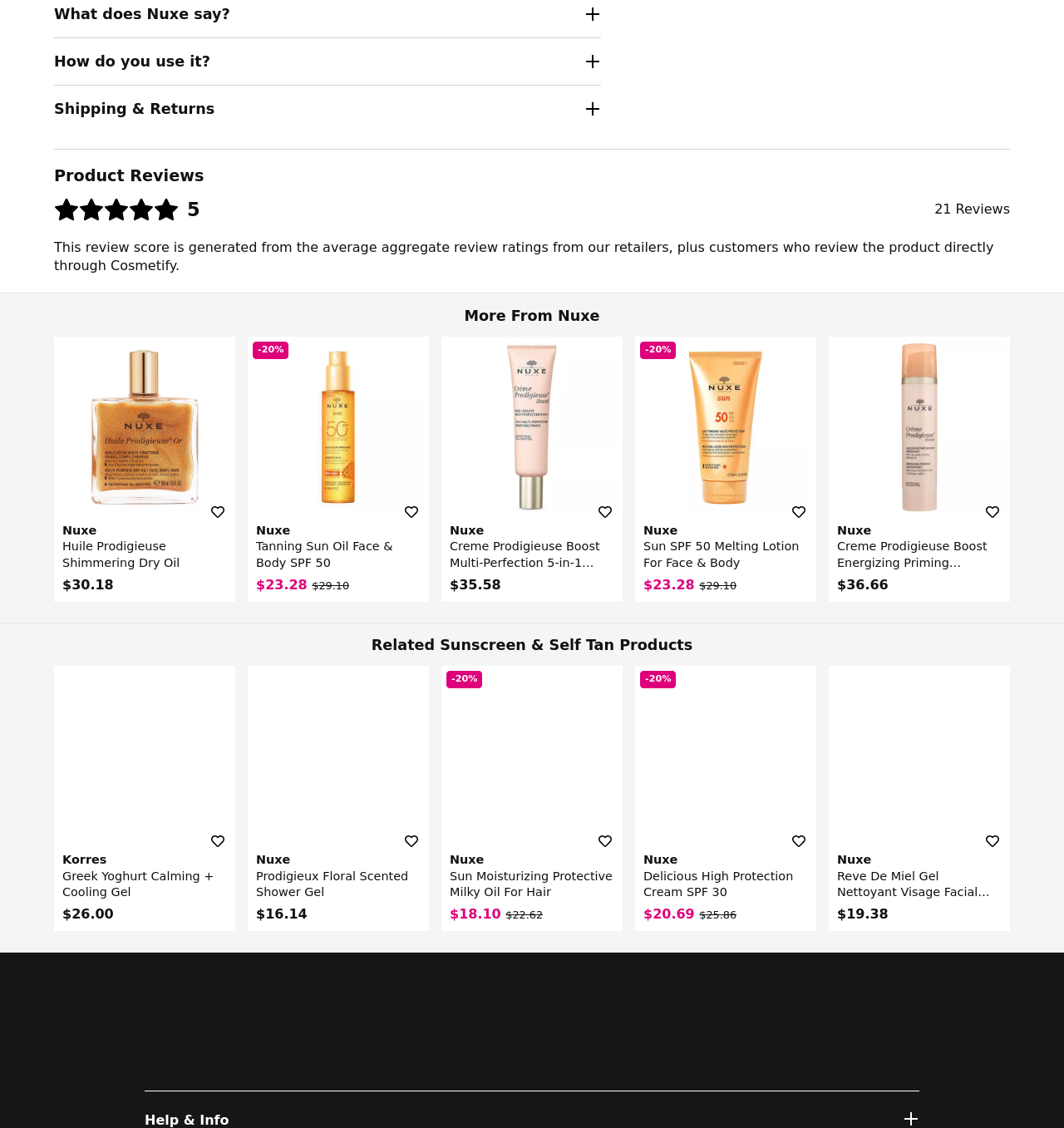Can you specify the bounding box coordinates of the area that needs to be clicked to fulfill the following instruction: "Click on the 'Save for later' button"?

[0.175, 0.427, 0.212, 0.462]